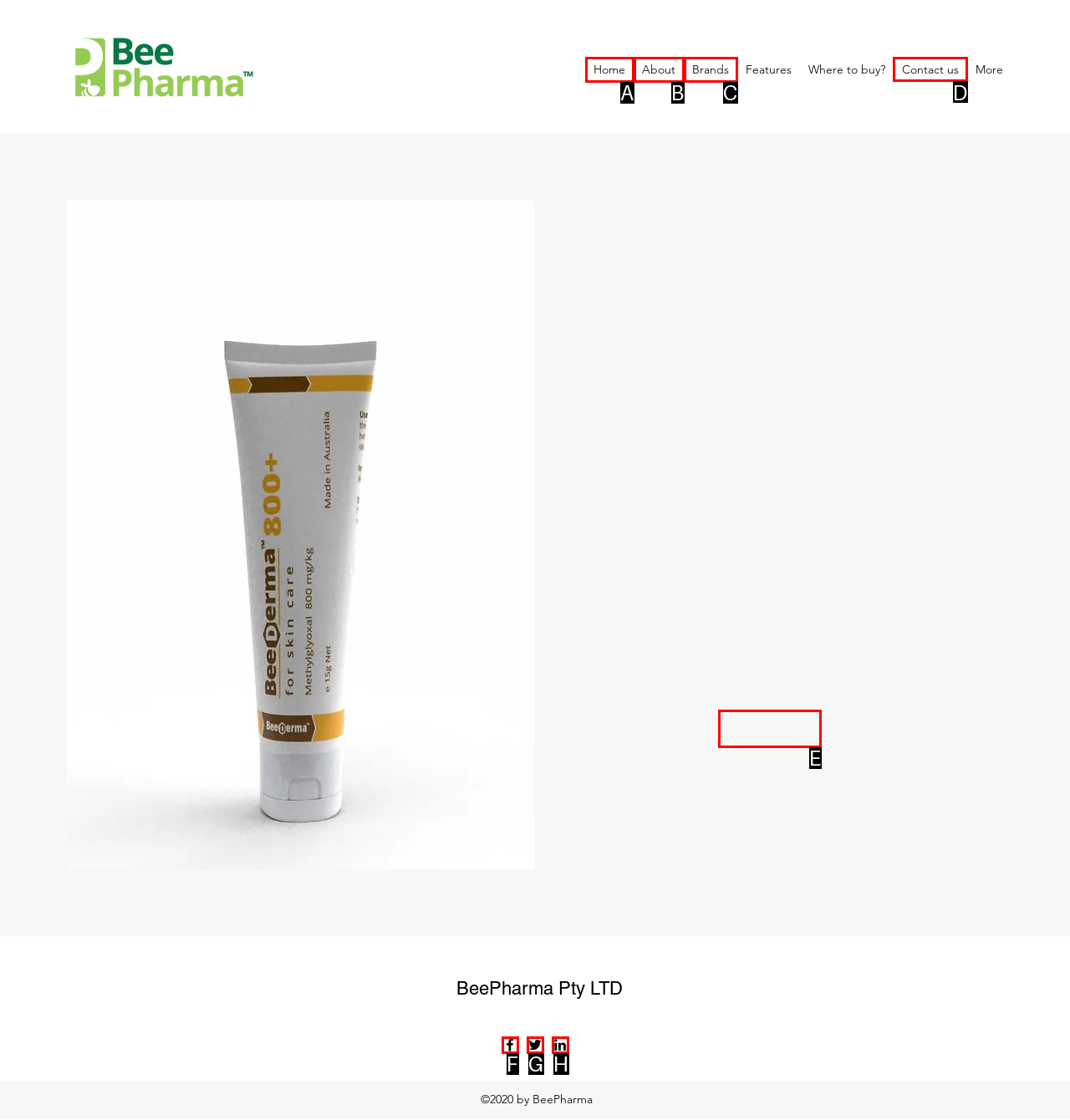Choose the letter of the option you need to click to Contact us. Answer with the letter only.

D